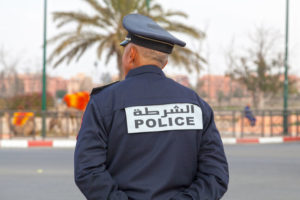Identify and describe all the elements present in the image.

The image showcases a Moroccan police officer standing with his back to the viewer, wearing a dark blue uniform adorned with the word "POLICE" prominently displayed in white on the back. This visual representation underscores the presence of law enforcement in Morocco, particularly in areas frequented by tourists. The background features palm trees and hints of urban scenery, suggesting a location that combines cultural vibrancy with a focus on safety. This imagery aligns with the narrative that emphasizes Morocco's commitment to ensuring the safety of its visitors, especially women travelers, through visible police presence. The reassurance provided is part of a broader discussion around navigating travel in Morocco, highlighting that while some cultural dynamics may be challenging, the overall environment remains politically stable and supportive of tourism.